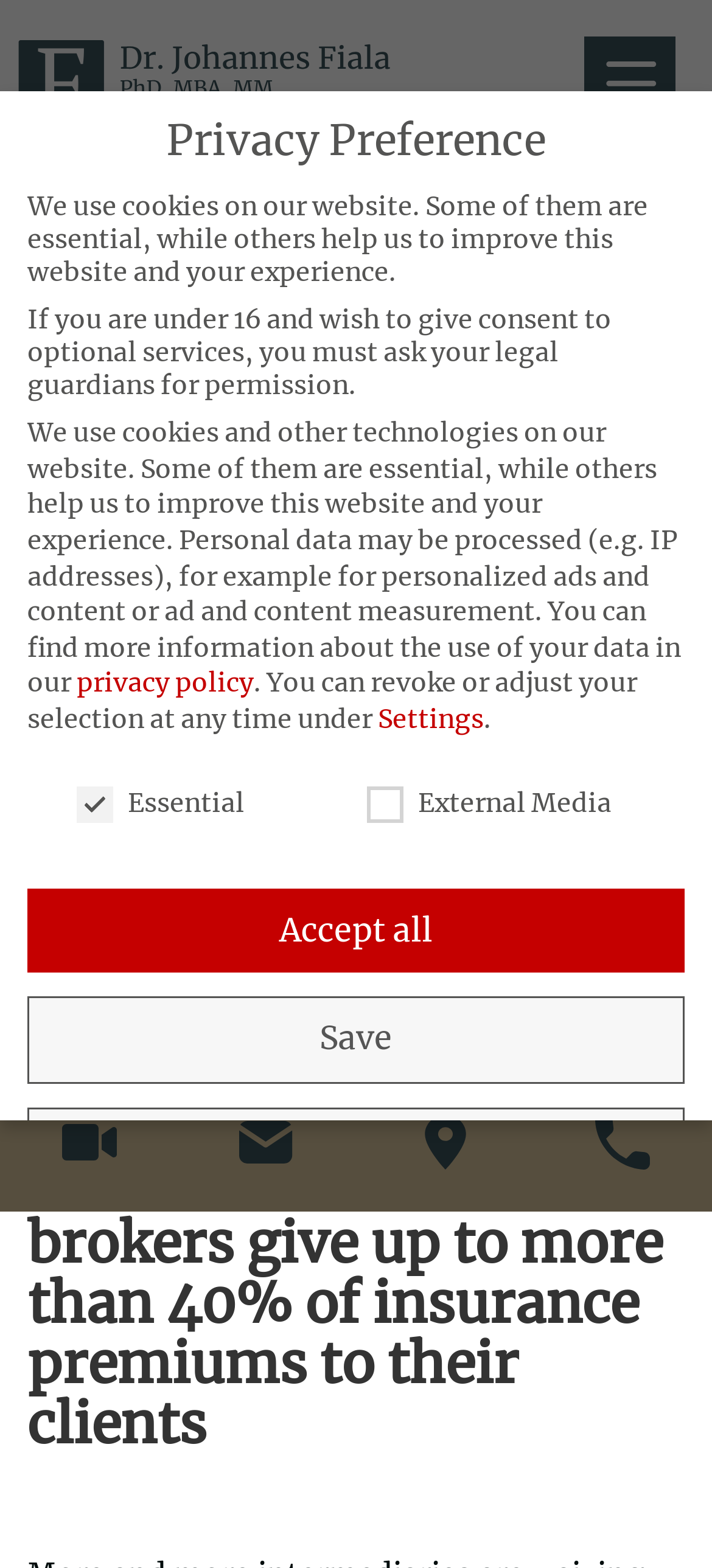Bounding box coordinates are specified in the format (top-left x, top-left y, bottom-right x, bottom-right y). All values are floating point numbers bounded between 0 and 1. Please provide the bounding box coordinate of the region this sentence describes: parent_node: External Media name="cookieGroup[]" value="external-media"

[0.859, 0.506, 0.892, 0.521]